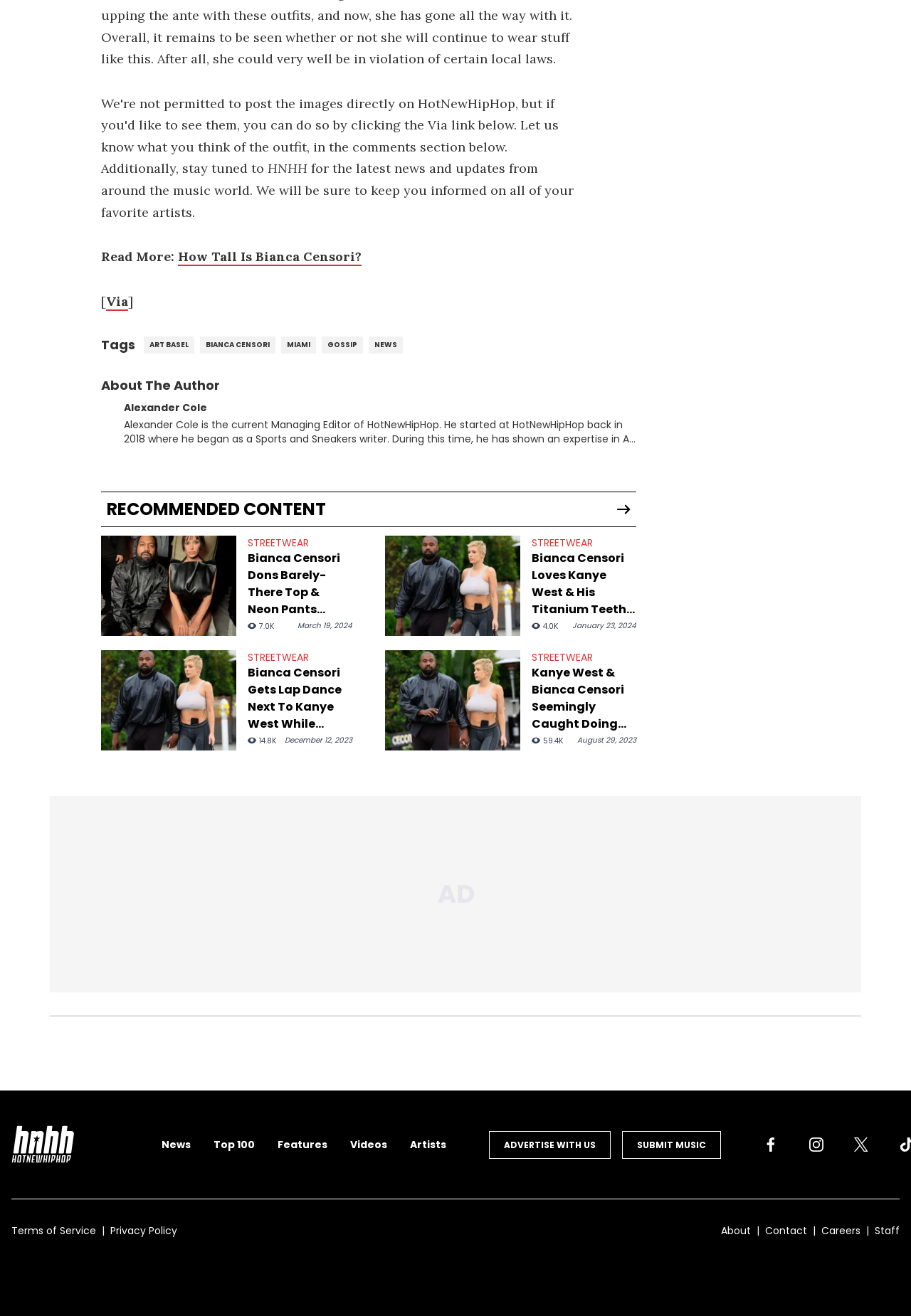Give a short answer to this question using one word or a phrase:
How many comments does the article 'Kanye West & Bianca Censori Seemingly Caught Doing Sexual Act In New Photos' have?

59.4K